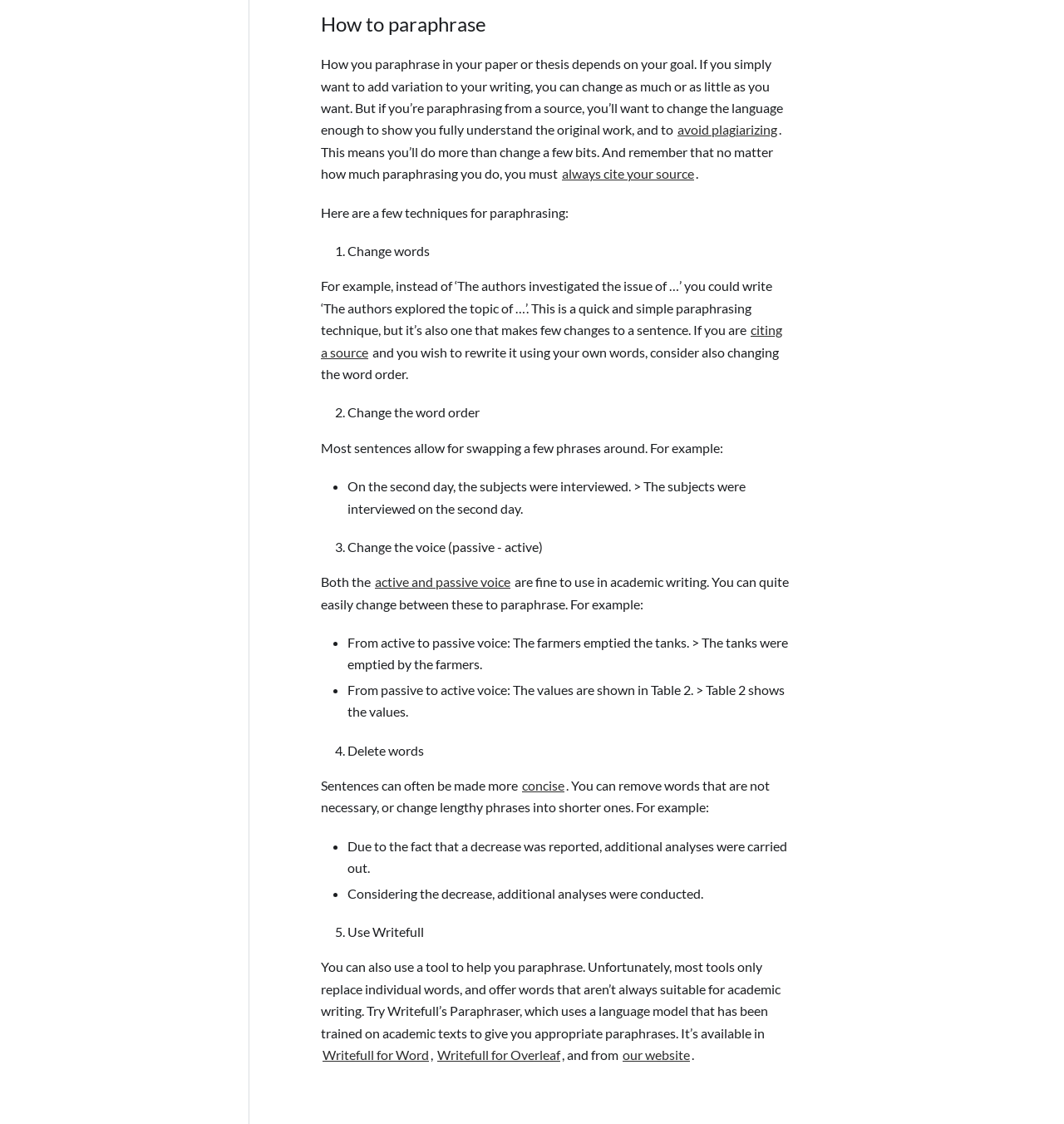Determine the bounding box coordinates of the section I need to click to execute the following instruction: "Explore 'Writefull for Word'". Provide the coordinates as four float numbers between 0 and 1, i.e., [left, top, right, bottom].

[0.302, 0.93, 0.405, 0.947]